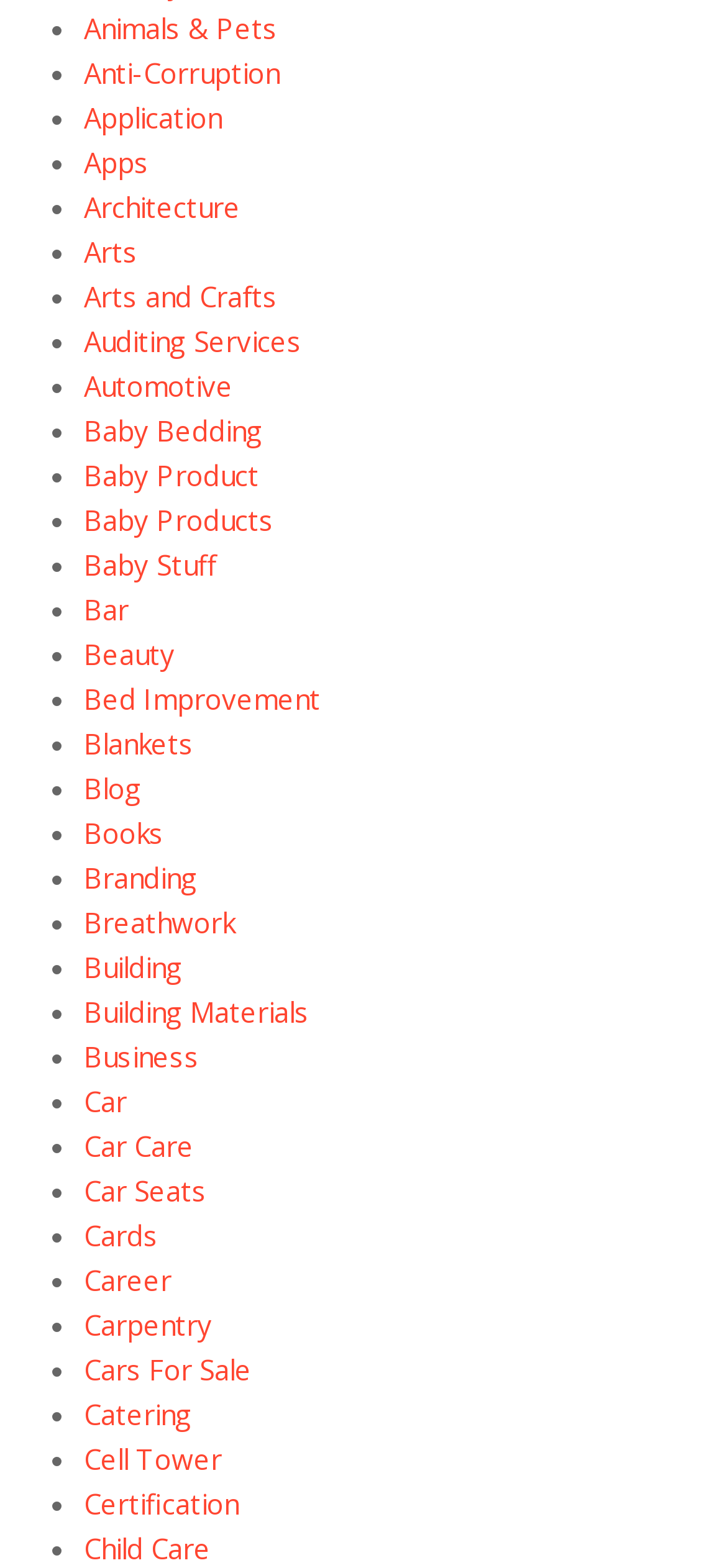Identify the bounding box coordinates for the UI element described by the following text: "Animals & Pets". Provide the coordinates as four float numbers between 0 and 1, in the format [left, top, right, bottom].

[0.115, 0.005, 0.382, 0.029]